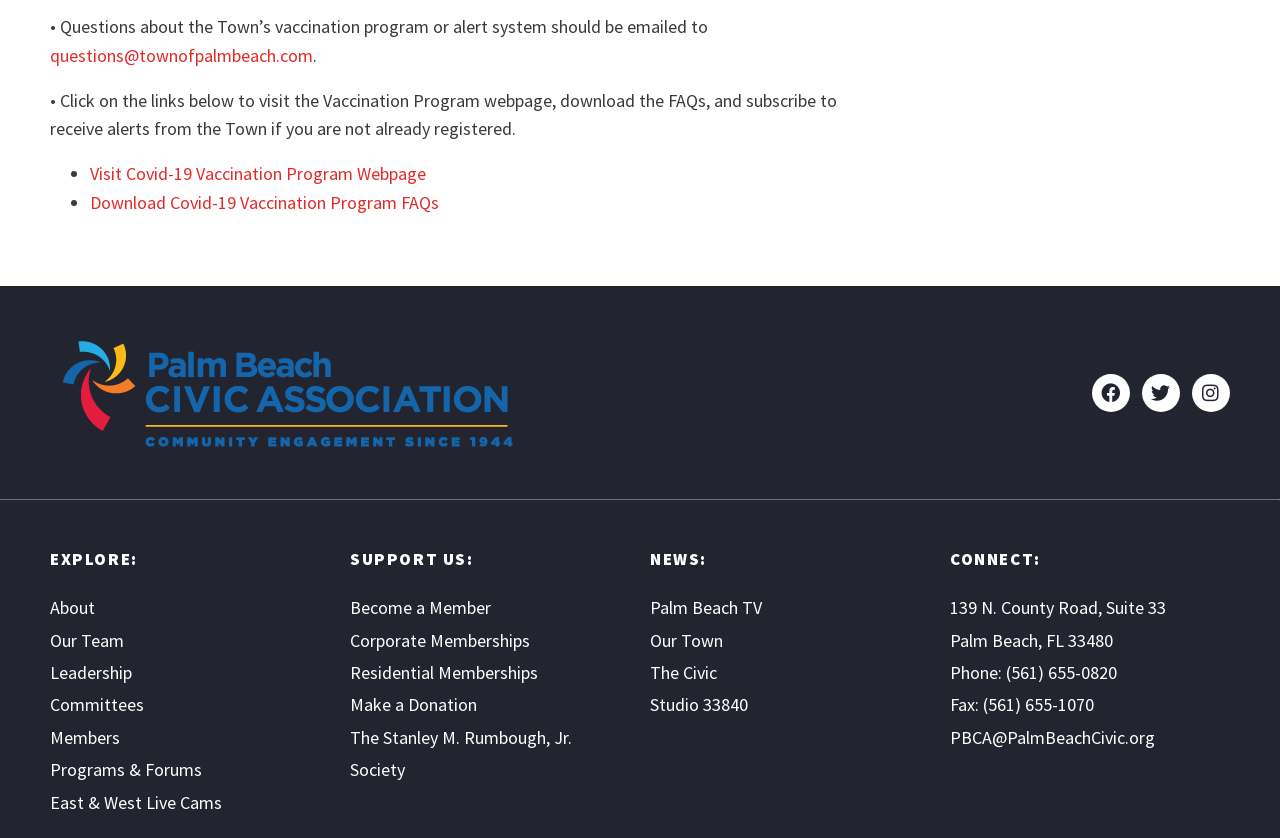Determine the bounding box coordinates of the clickable region to carry out the instruction: "Subscribe to the newsletter".

None